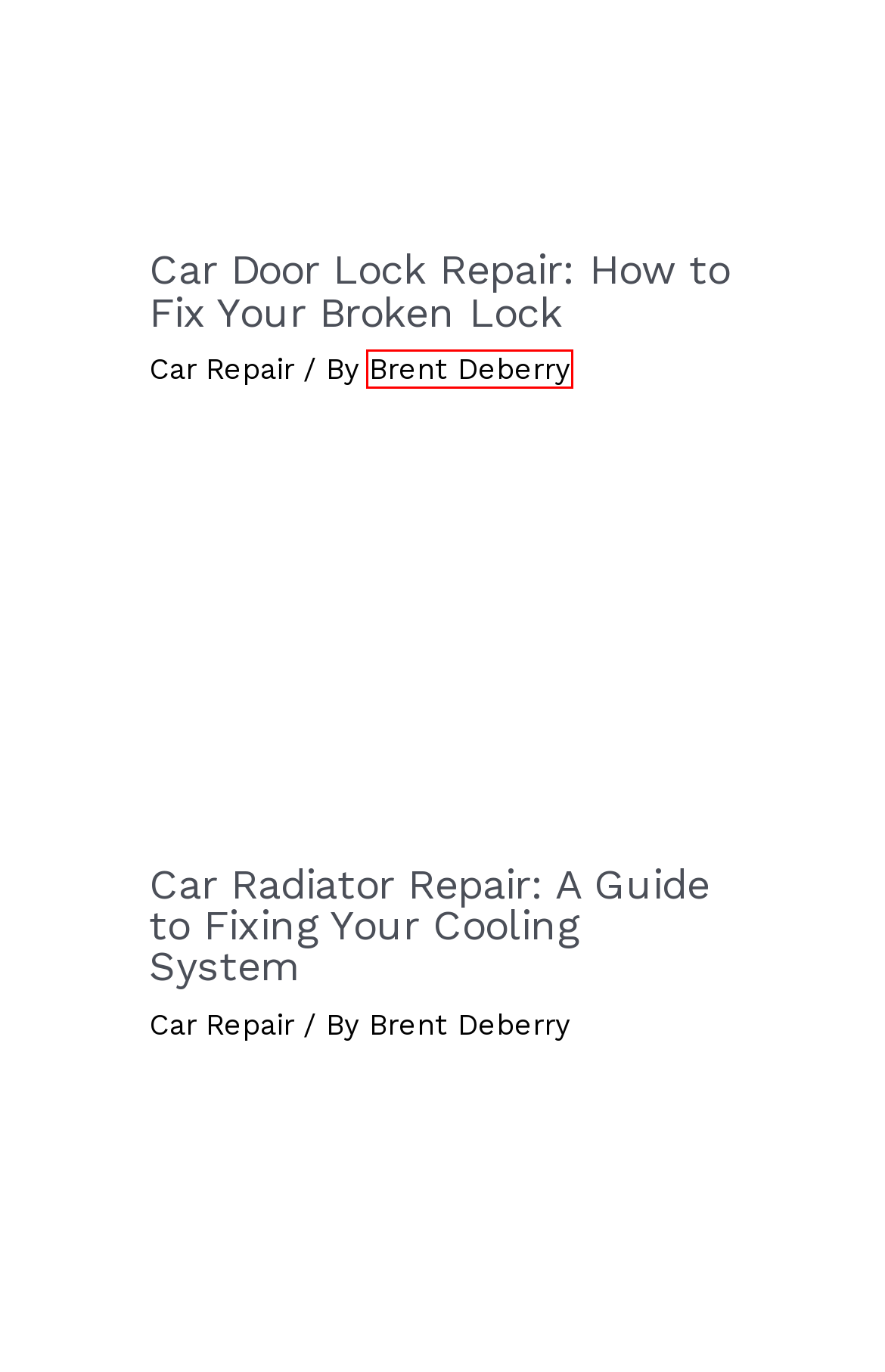Observe the provided screenshot of a webpage that has a red rectangle bounding box. Determine the webpage description that best matches the new webpage after clicking the element inside the red bounding box. Here are the candidates:
A. Car Door Lock Repair: How to Fix Your Broken Lock
B. Car Radiator Repair: A Guide to Fixing Your Cooling System
C. Snap Finance Car Repair: Get Quick Financing for Your Vehicle Repairs
D. Mobile Car Window Repair: Convenient Solutions For Windshield And Side Glass Damage
E. Brent Deberry, Author at RA Mechanic
F. Tips for Efficient Maintenance of Hybrid Car Repair
G. Car Repair Archives - RA Mechanic
H. How Long Can a Dealership Hold Your Car for Repair? Explained

E